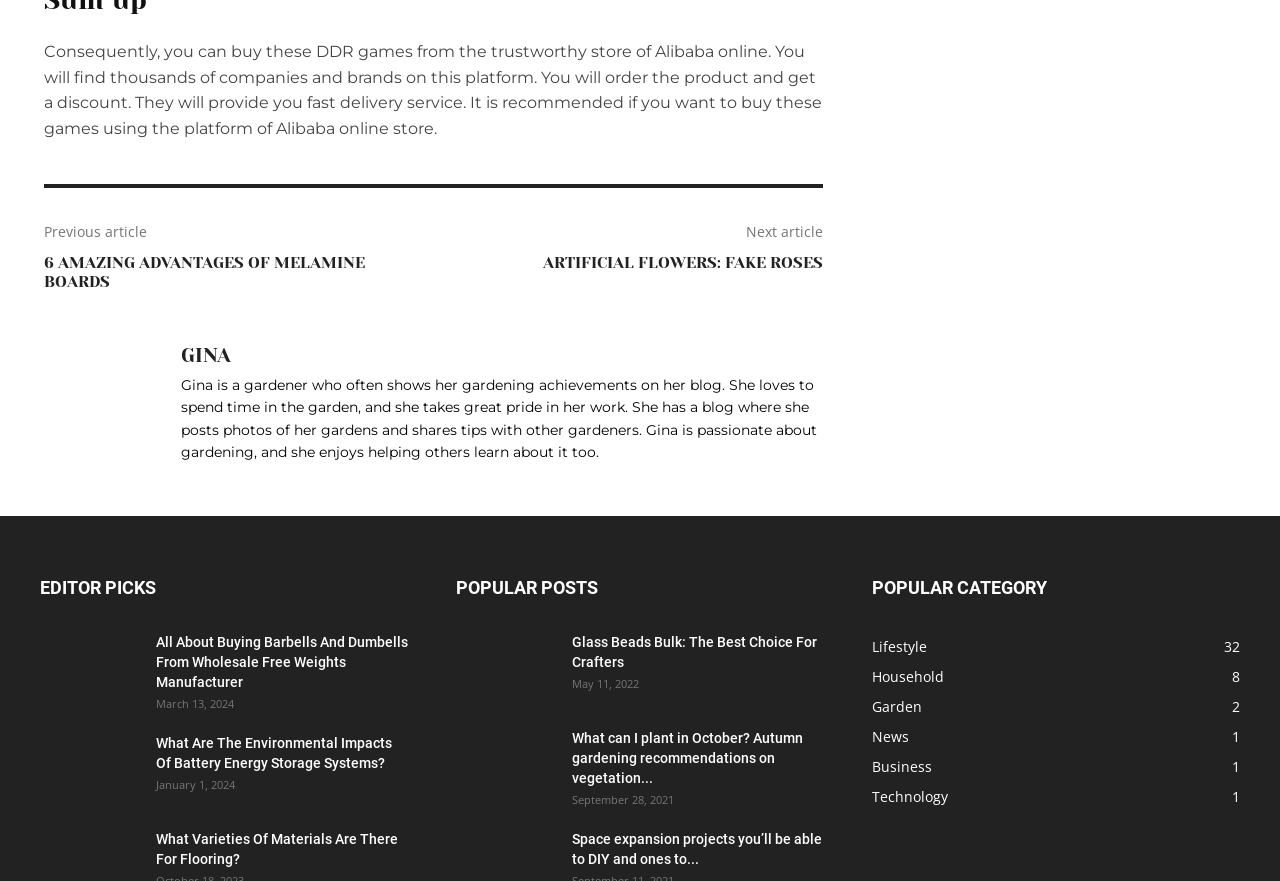Reply to the question below using a single word or brief phrase:
What is Gina's profession?

Gardener